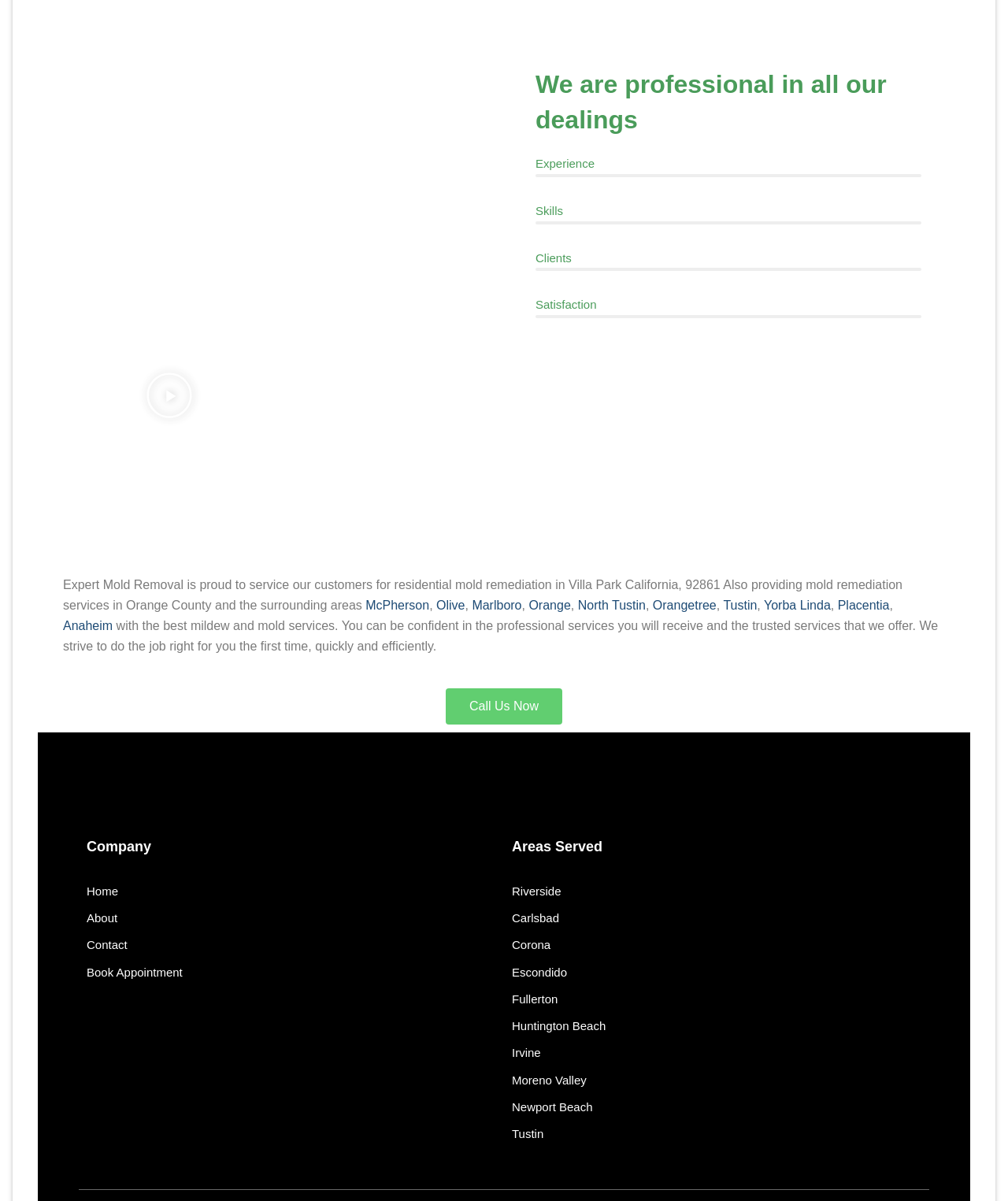Use a single word or phrase to answer the question:
What areas does the company serve?

Orange County and surrounding areas